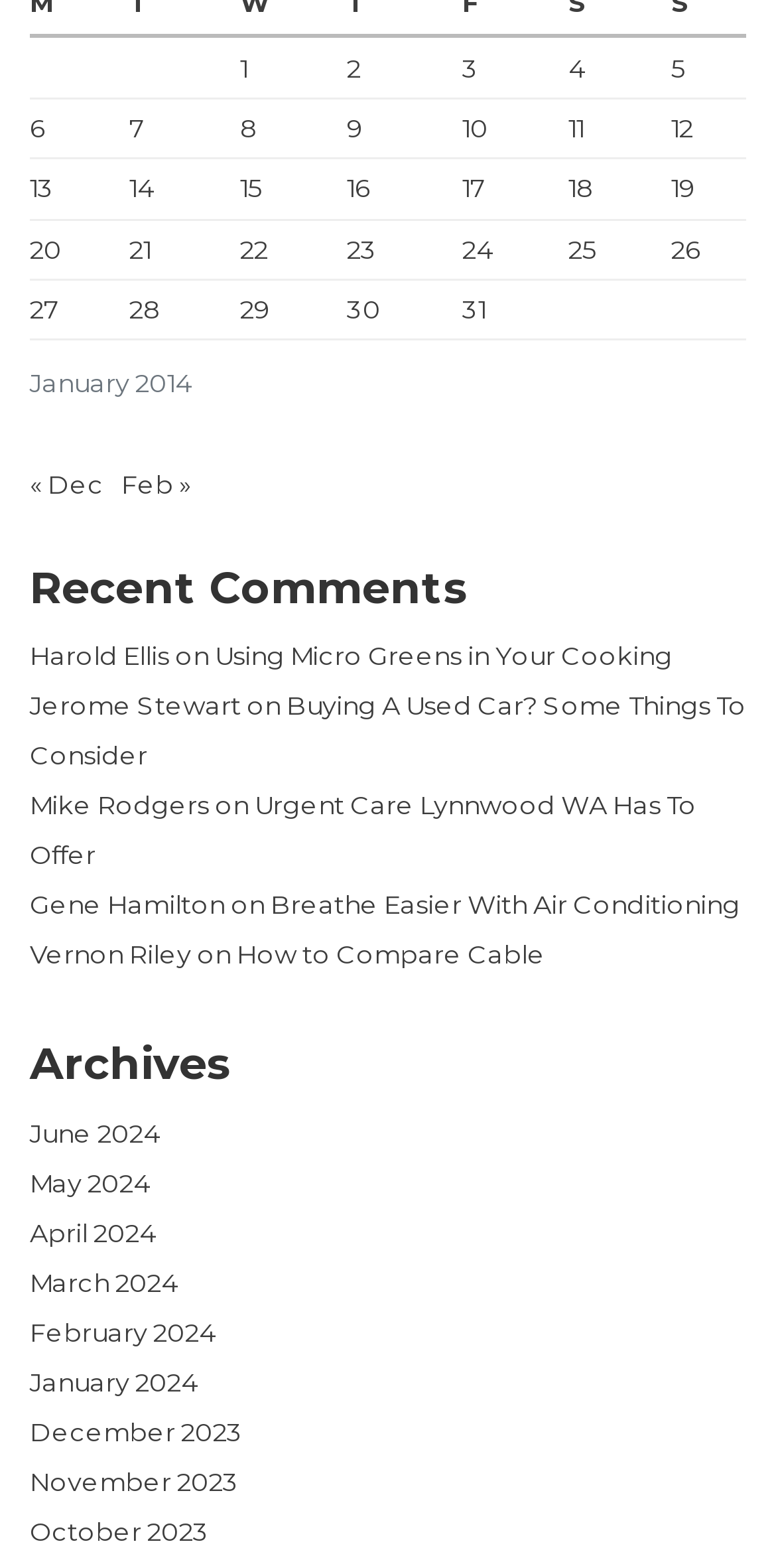Utilize the details in the image to thoroughly answer the following question: What is the previous month?

I looked at the navigation section and found a link '« Dec' which suggests that the previous month is December.